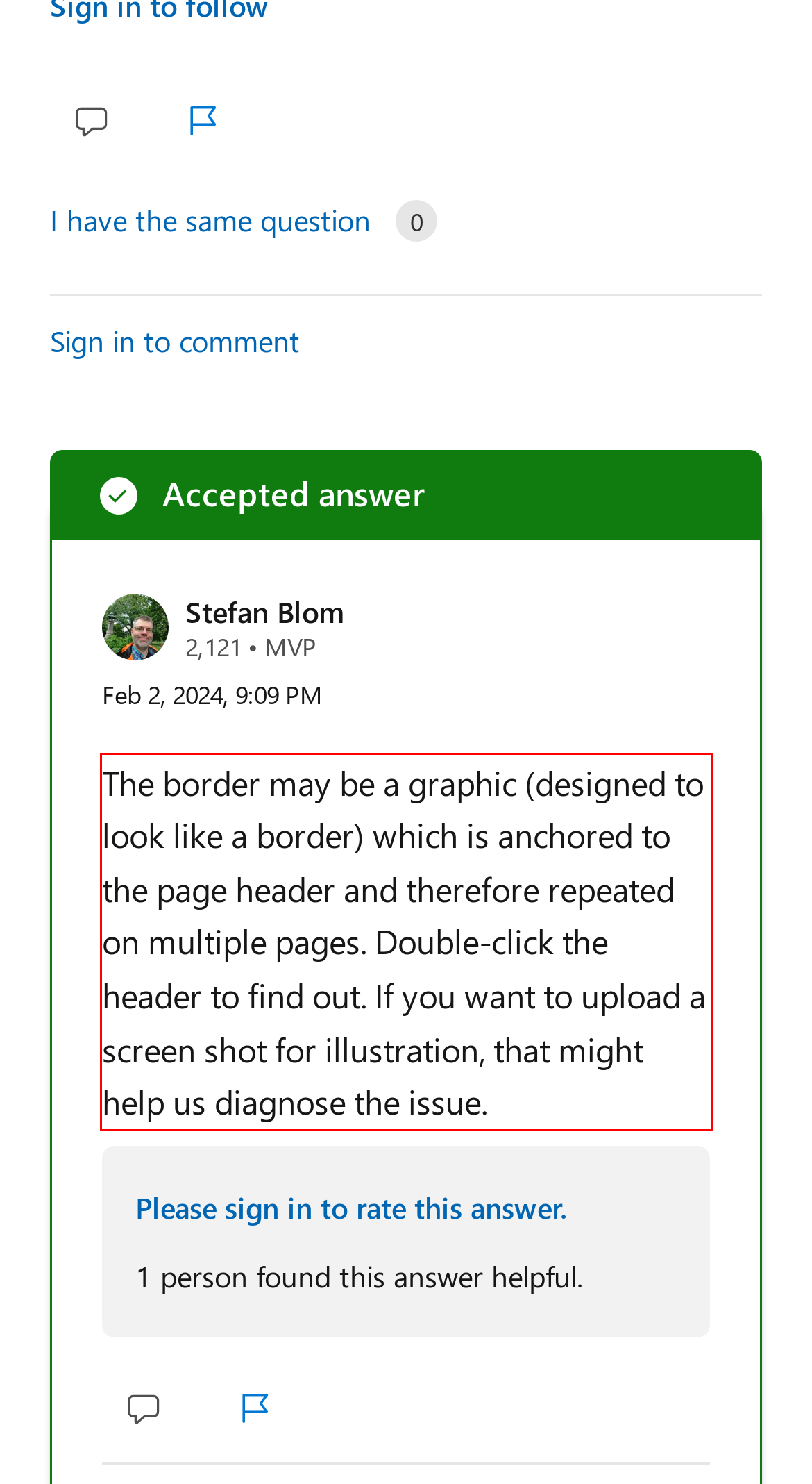Using the provided webpage screenshot, recognize the text content in the area marked by the red bounding box.

The border may be a graphic (designed to look like a border) which is anchored to the page header and therefore repeated on multiple pages. Double-click the header to find out. If you want to upload a screen shot for illustration, that might help us diagnose the issue.